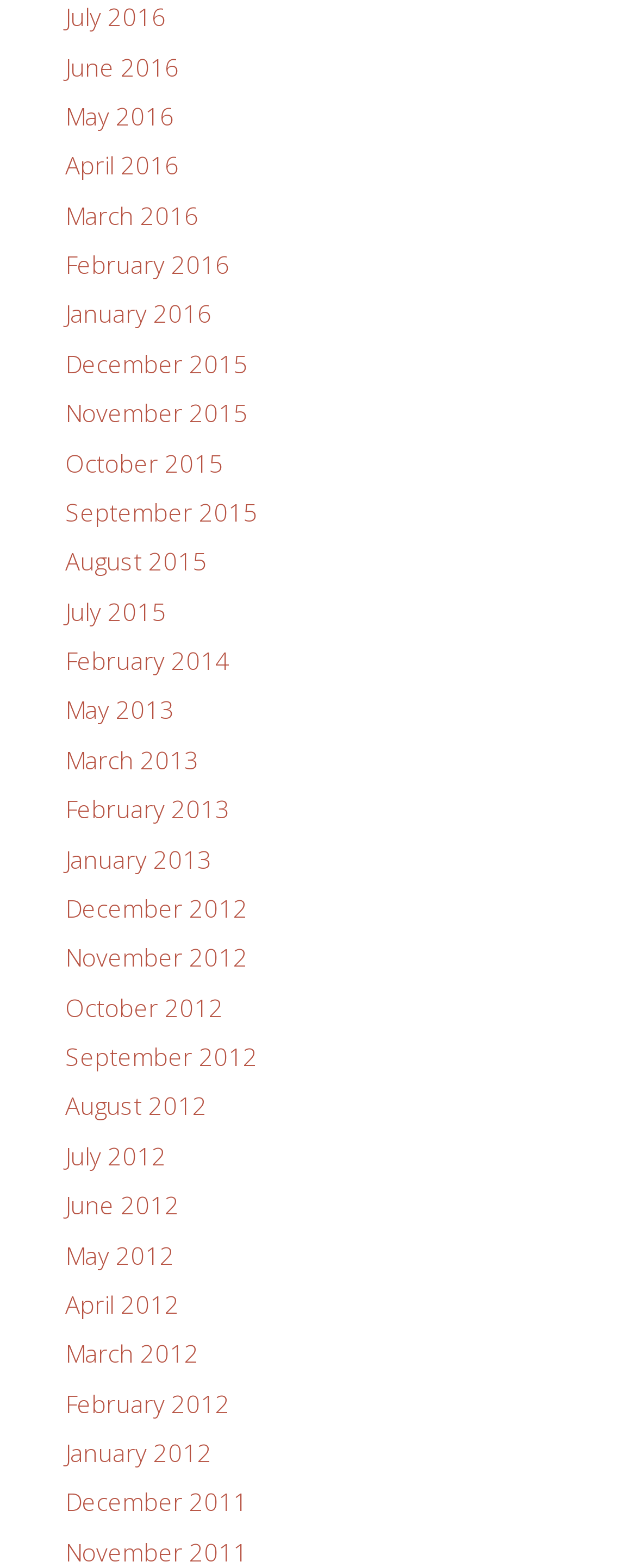Provide the bounding box coordinates of the HTML element this sentence describes: "Terms & Conditions".

None